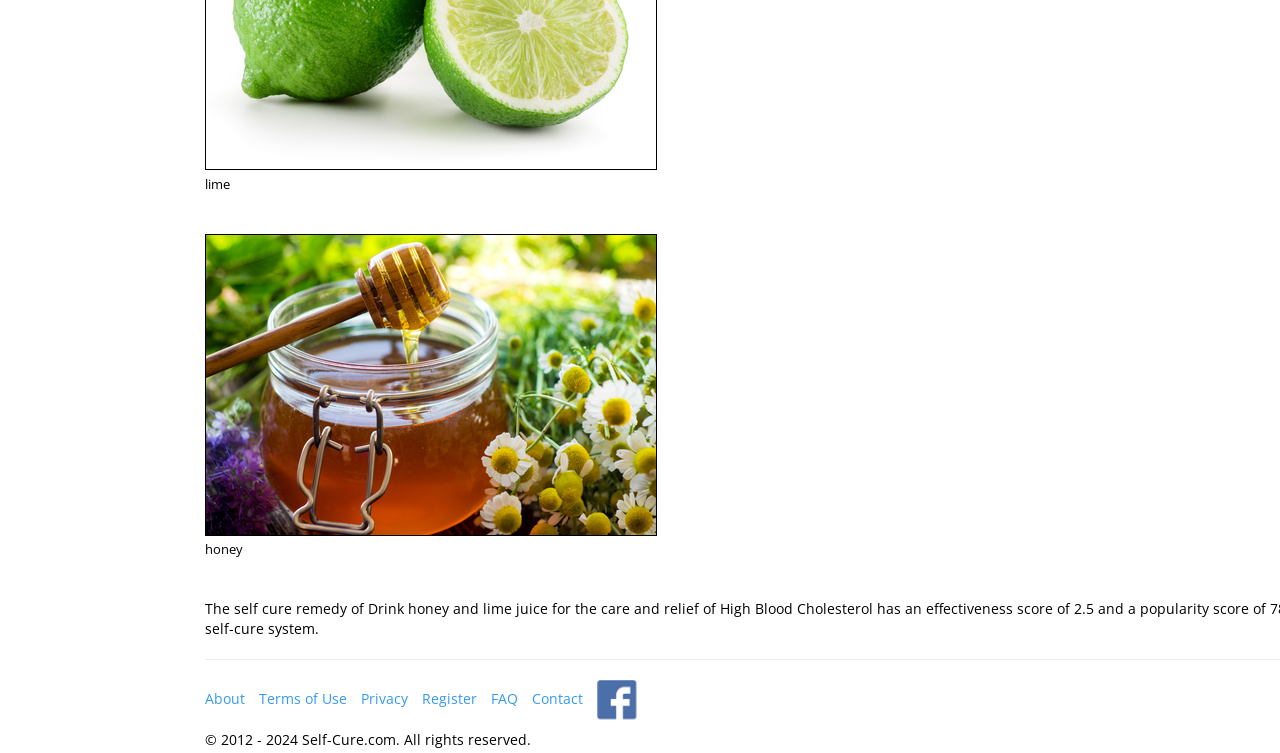Provide the bounding box coordinates of the UI element this sentence describes: "title="Visit us on Facebook"".

[0.466, 0.915, 0.498, 0.94]